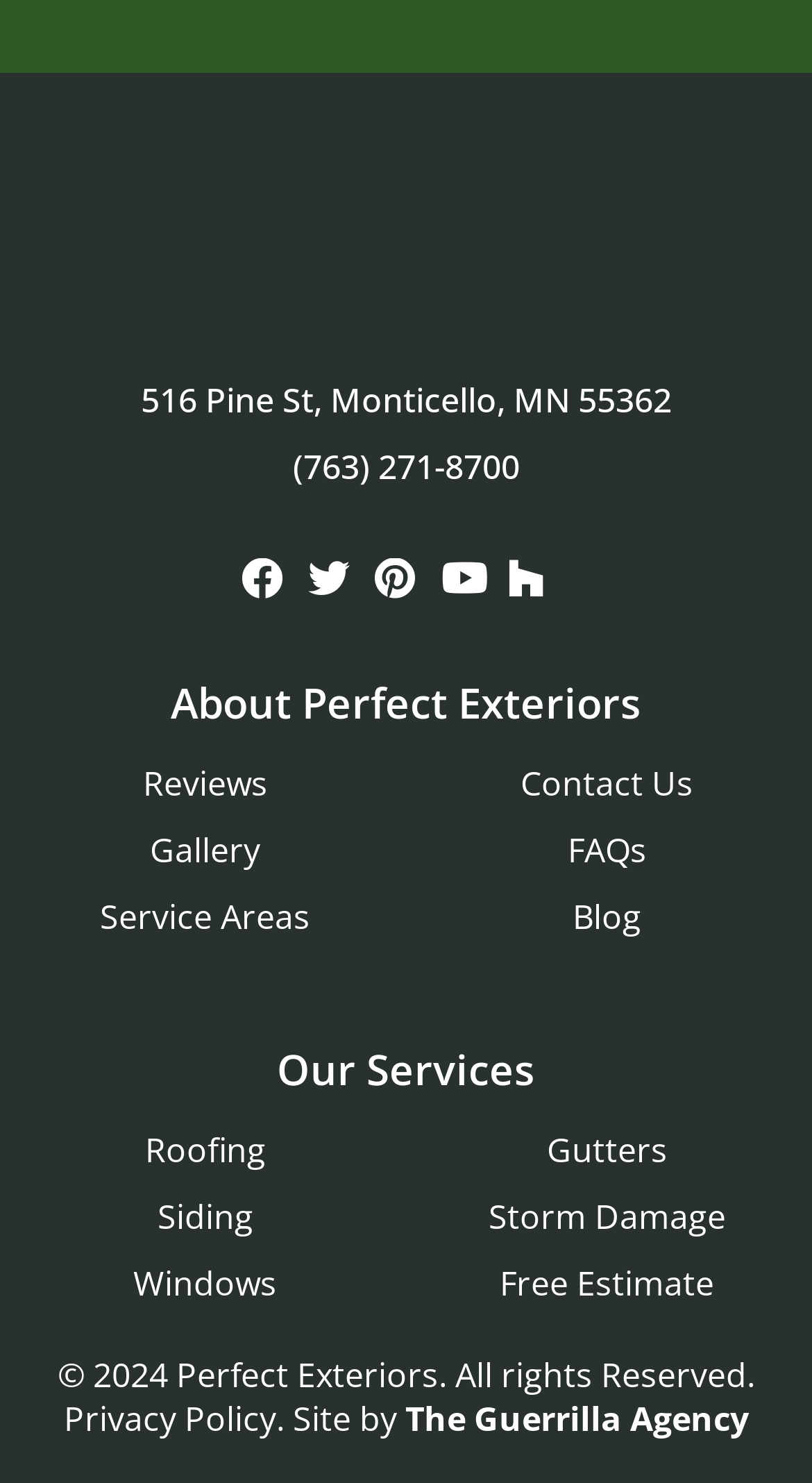Please give a concise answer to this question using a single word or phrase: 
How many navigation links are there?

7